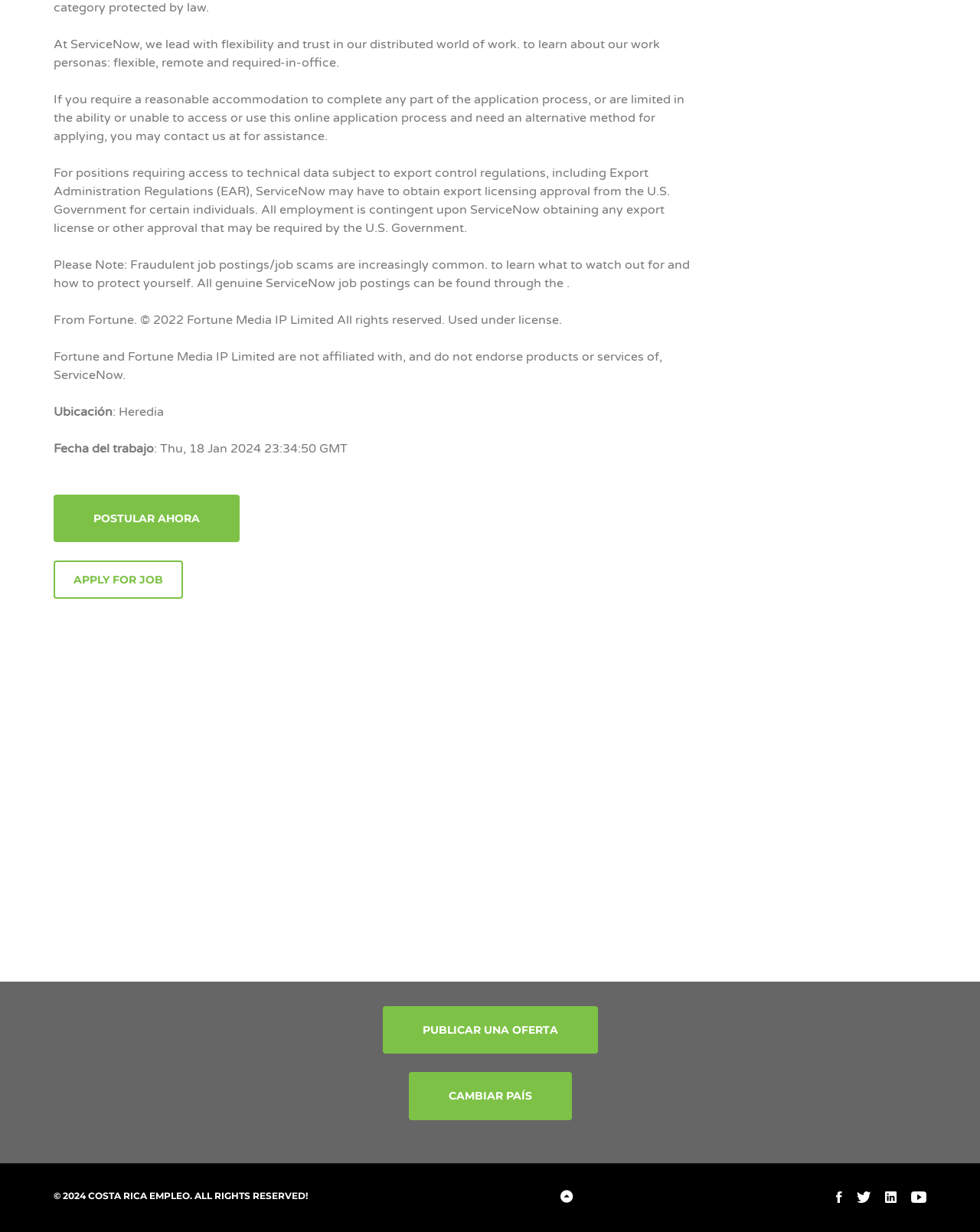What is the button text to apply for the job?
Using the image, respond with a single word or phrase.

POSTULAR AHORA